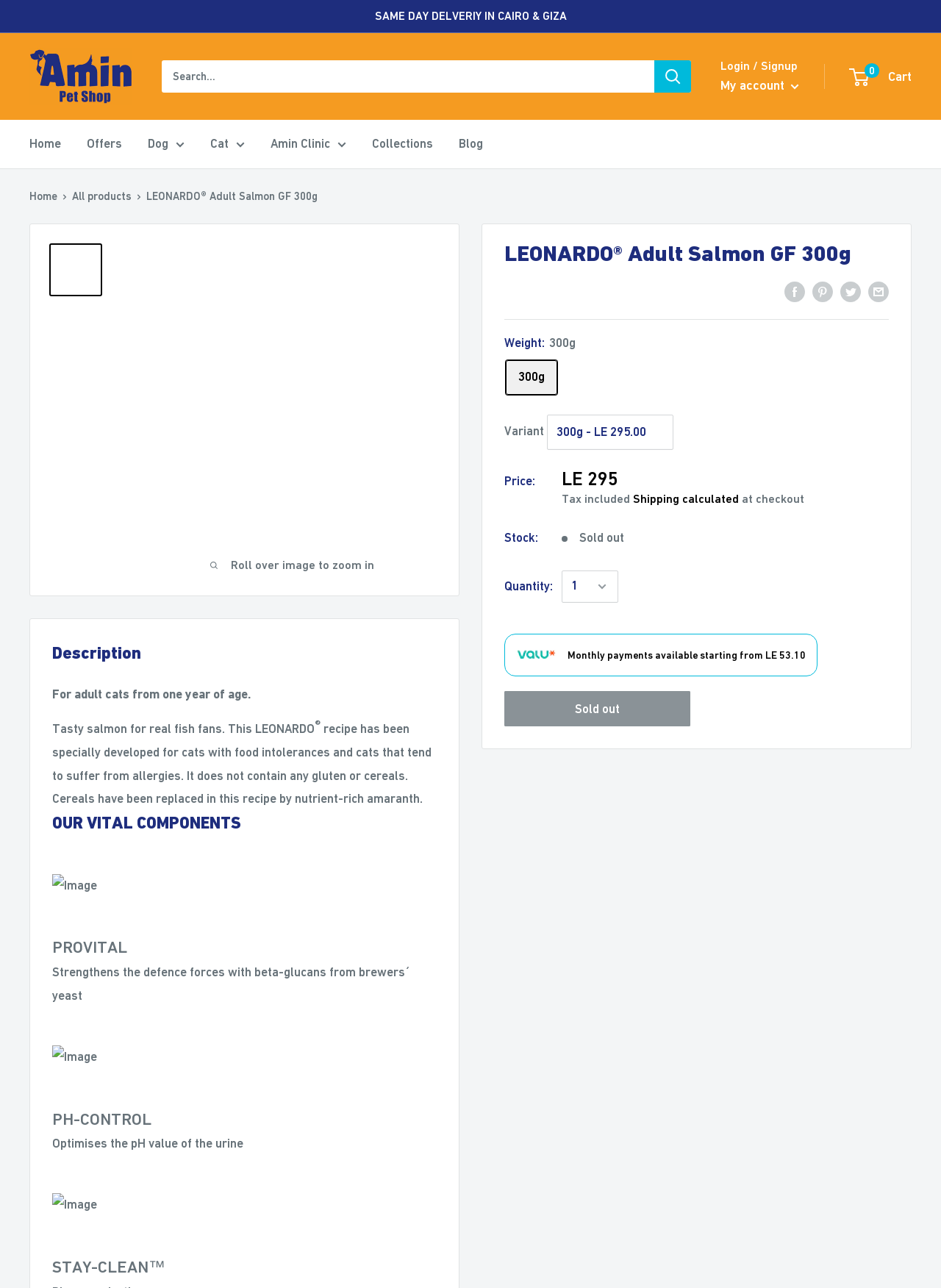Identify the bounding box coordinates for the region to click in order to carry out this instruction: "View my account". Provide the coordinates using four float numbers between 0 and 1, formatted as [left, top, right, bottom].

[0.766, 0.057, 0.849, 0.076]